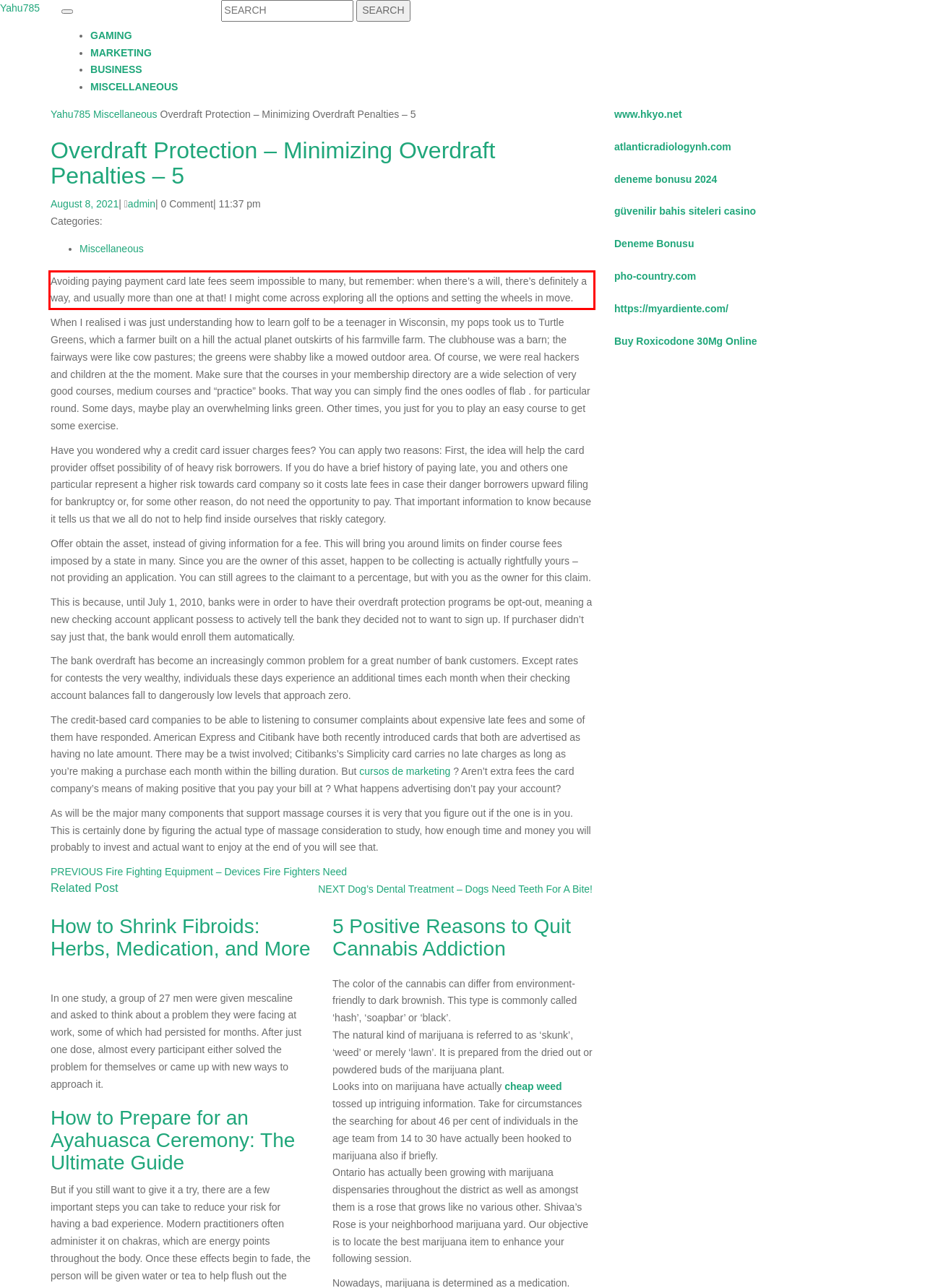From the given screenshot of a webpage, identify the red bounding box and extract the text content within it.

Avoiding paying payment card late fees seem impossible to many, but remember: when there’s a will, there’s definitely a way, and usually more than one at that! I might come across exploring all the options and setting the wheels in move.